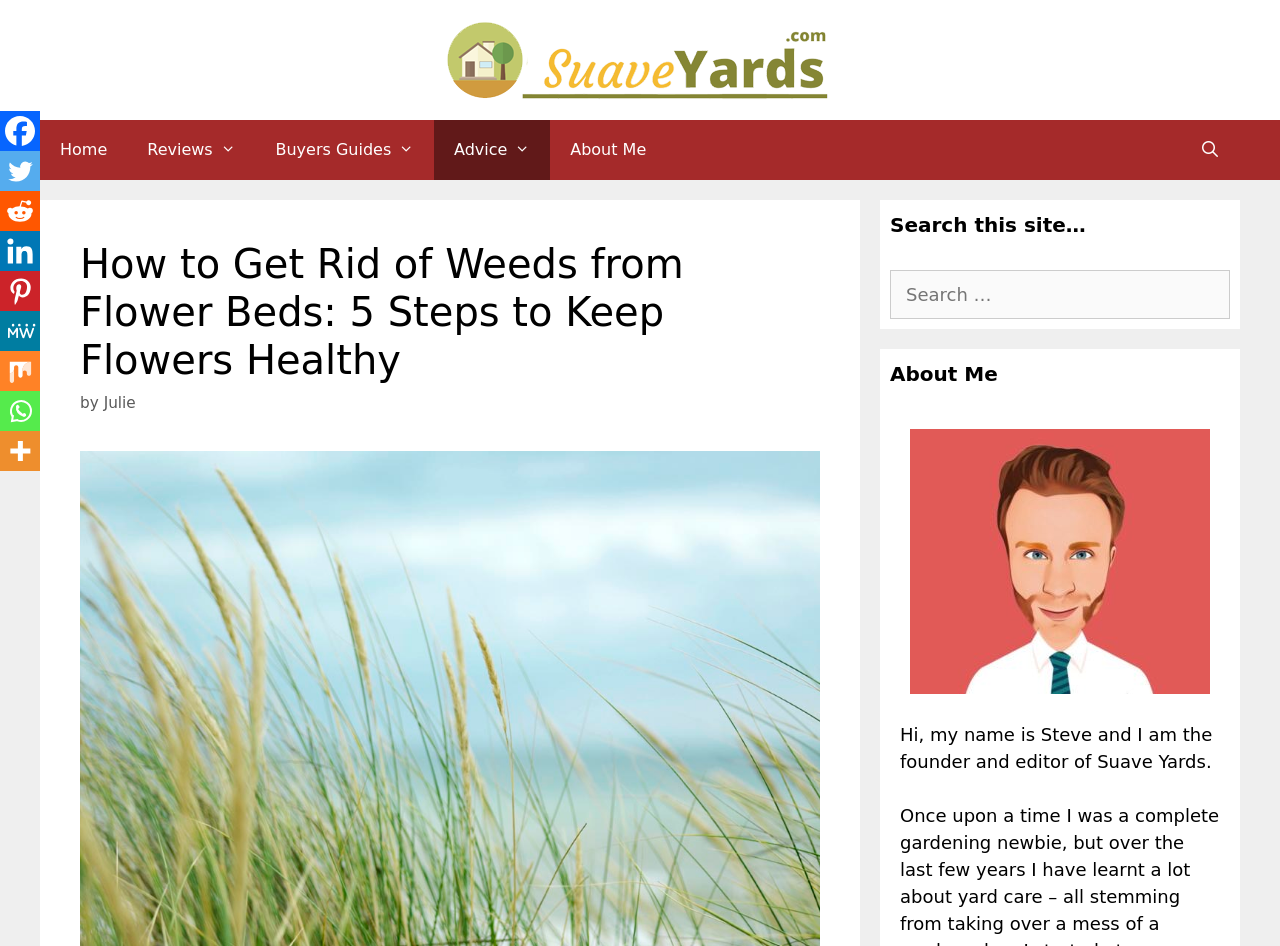Find the bounding box coordinates for the element that must be clicked to complete the instruction: "Visit the Home page". The coordinates should be four float numbers between 0 and 1, indicated as [left, top, right, bottom].

[0.031, 0.127, 0.099, 0.19]